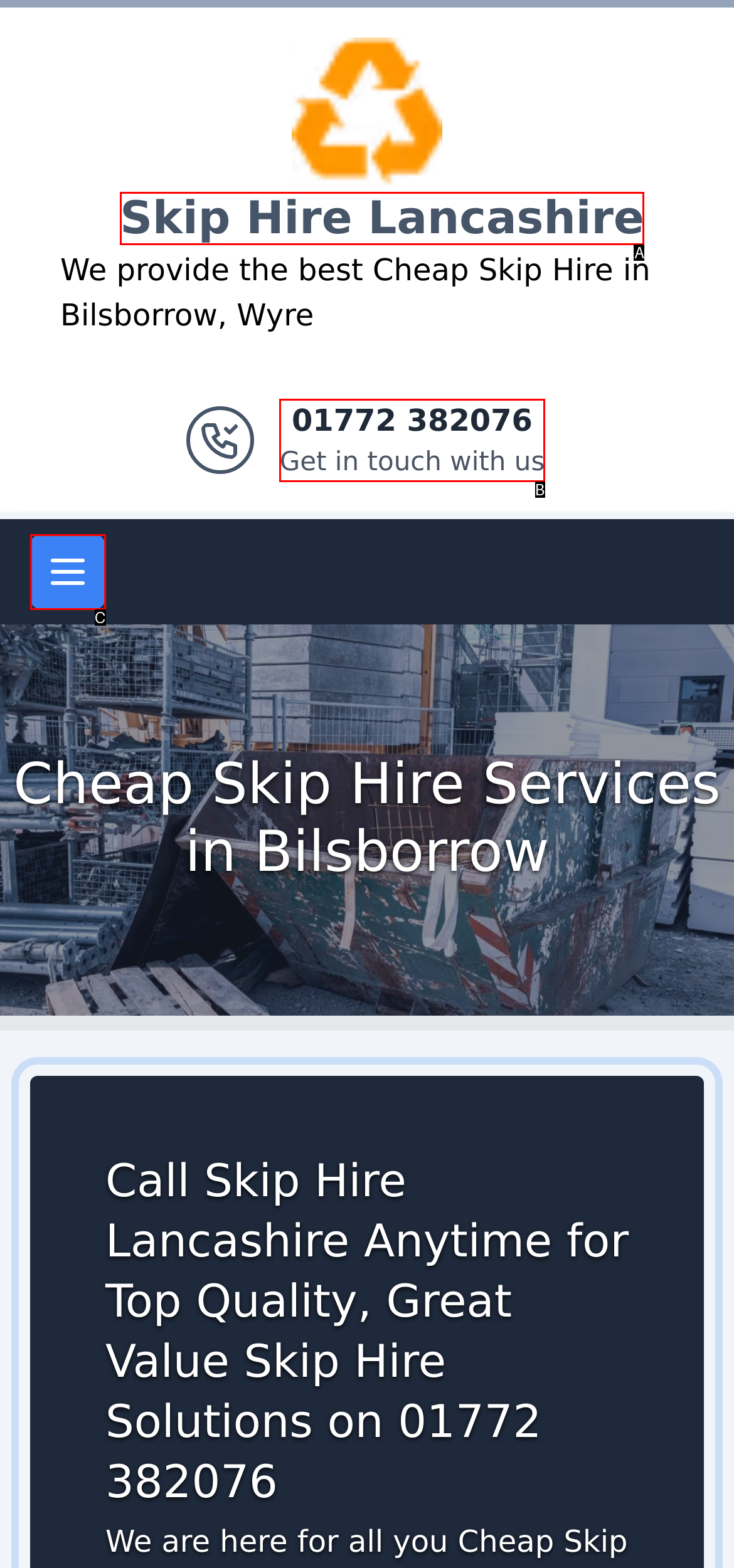Select the option that aligns with the description: Open main menu
Respond with the letter of the correct choice from the given options.

C